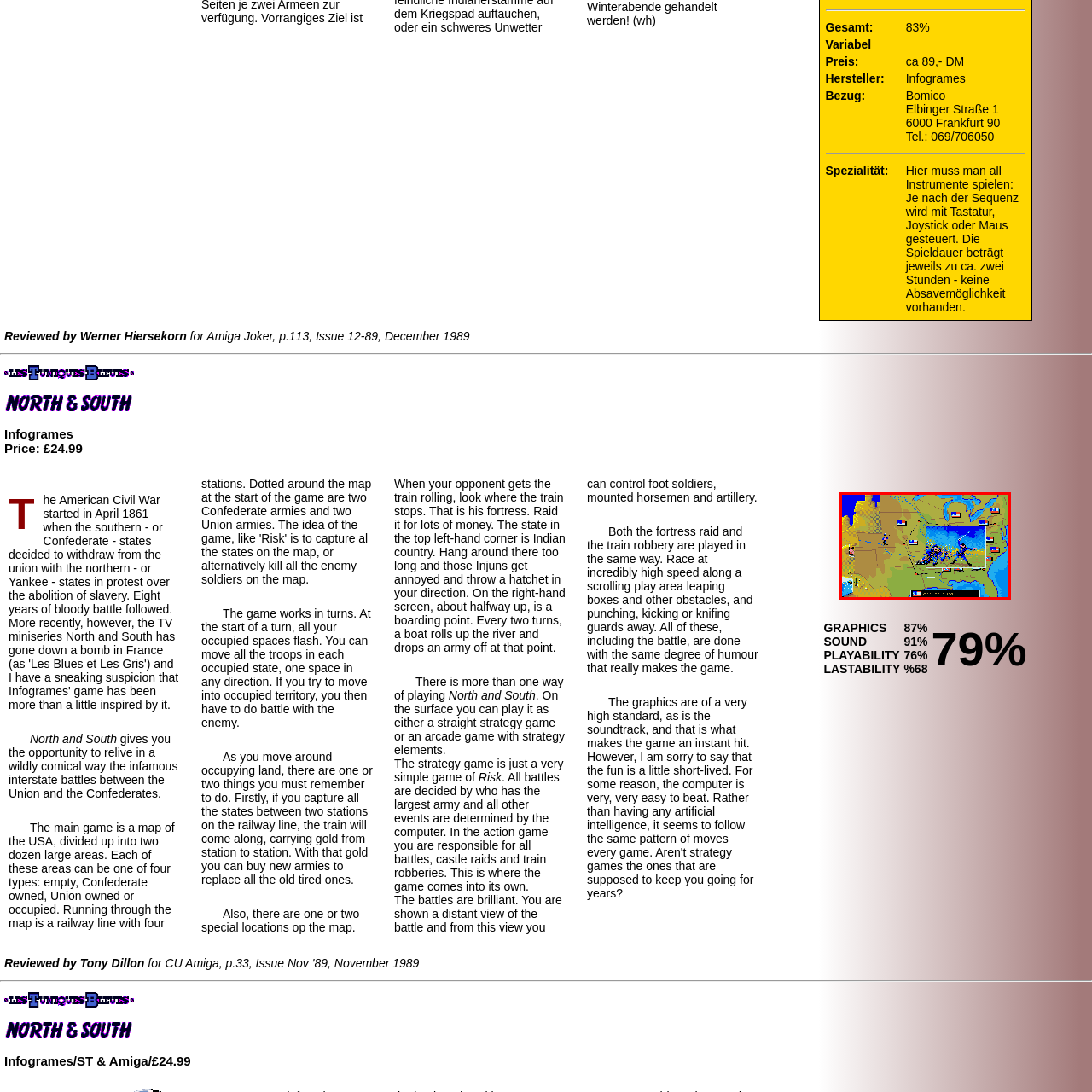What is combined with arcade-style action?
Observe the image marked by the red bounding box and generate a detailed answer to the question.

The game combines strategic resource management with arcade-style action, which is evident from the image showcasing a battle scene and the description of the game's core theme and gameplay.